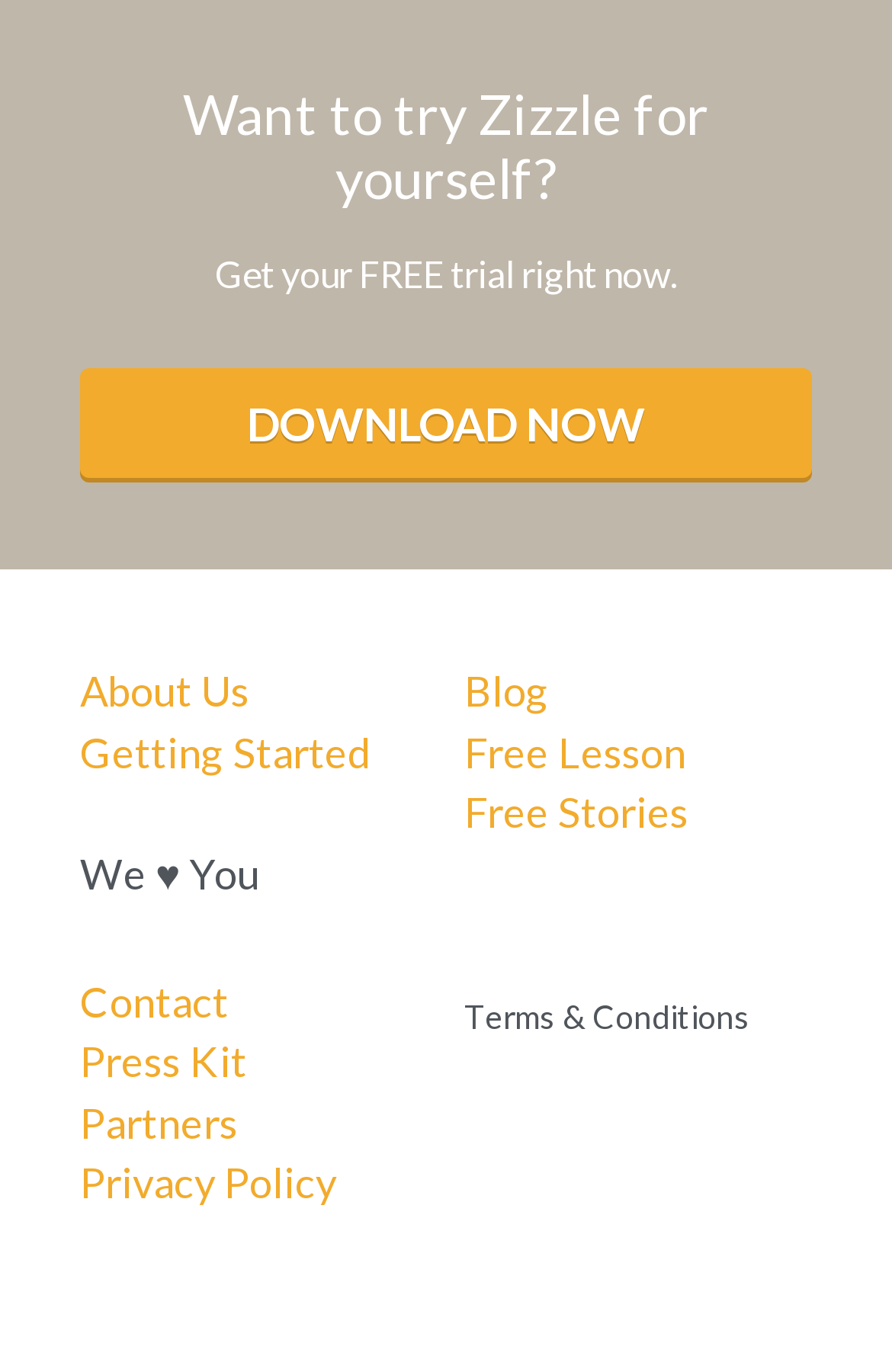Specify the bounding box coordinates of the area to click in order to follow the given instruction: "download the free trial."

[0.09, 0.267, 0.91, 0.347]